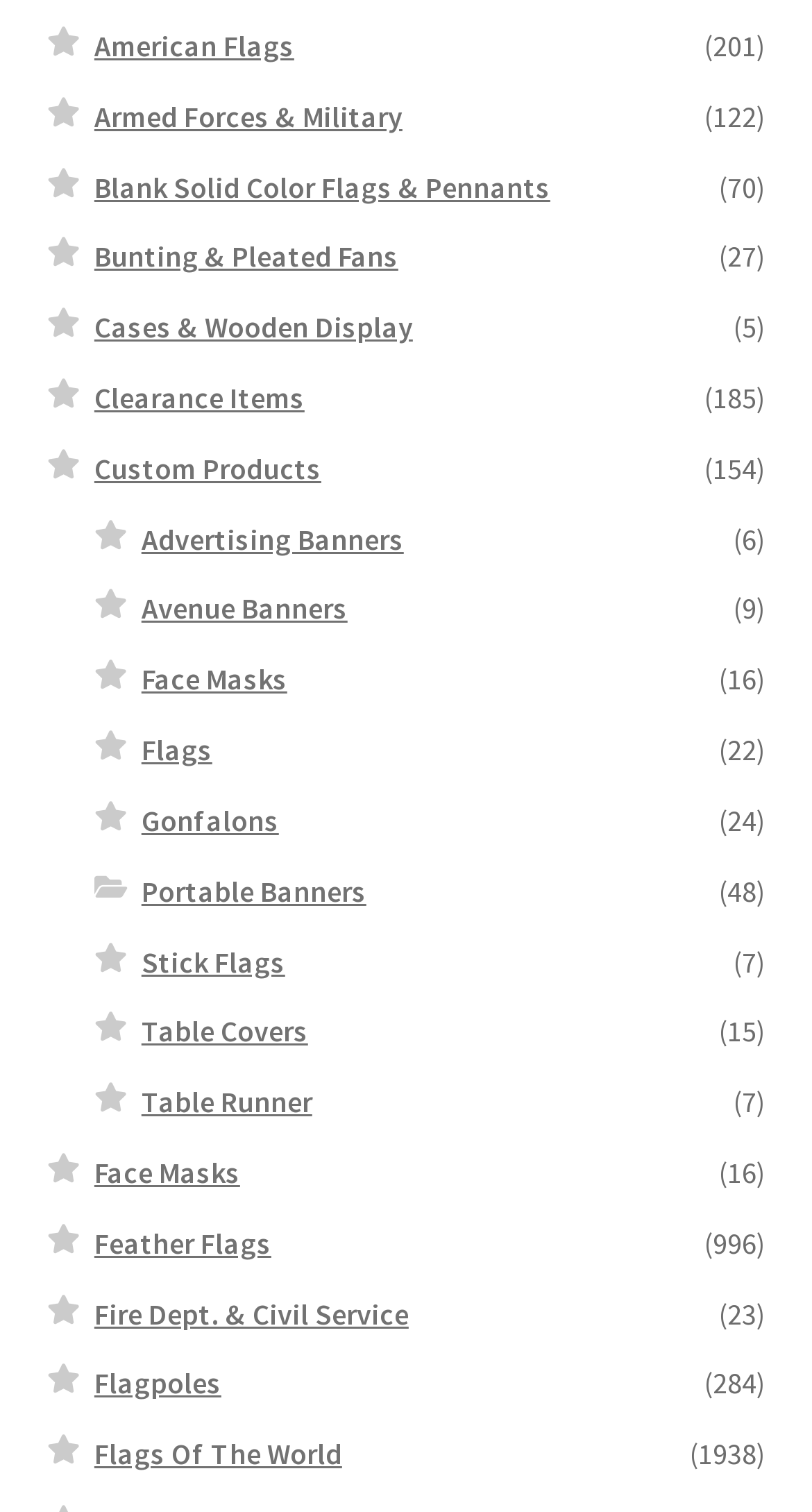Please give a concise answer to this question using a single word or phrase: 
What is the purpose of the numbers in parentheses?

Item count